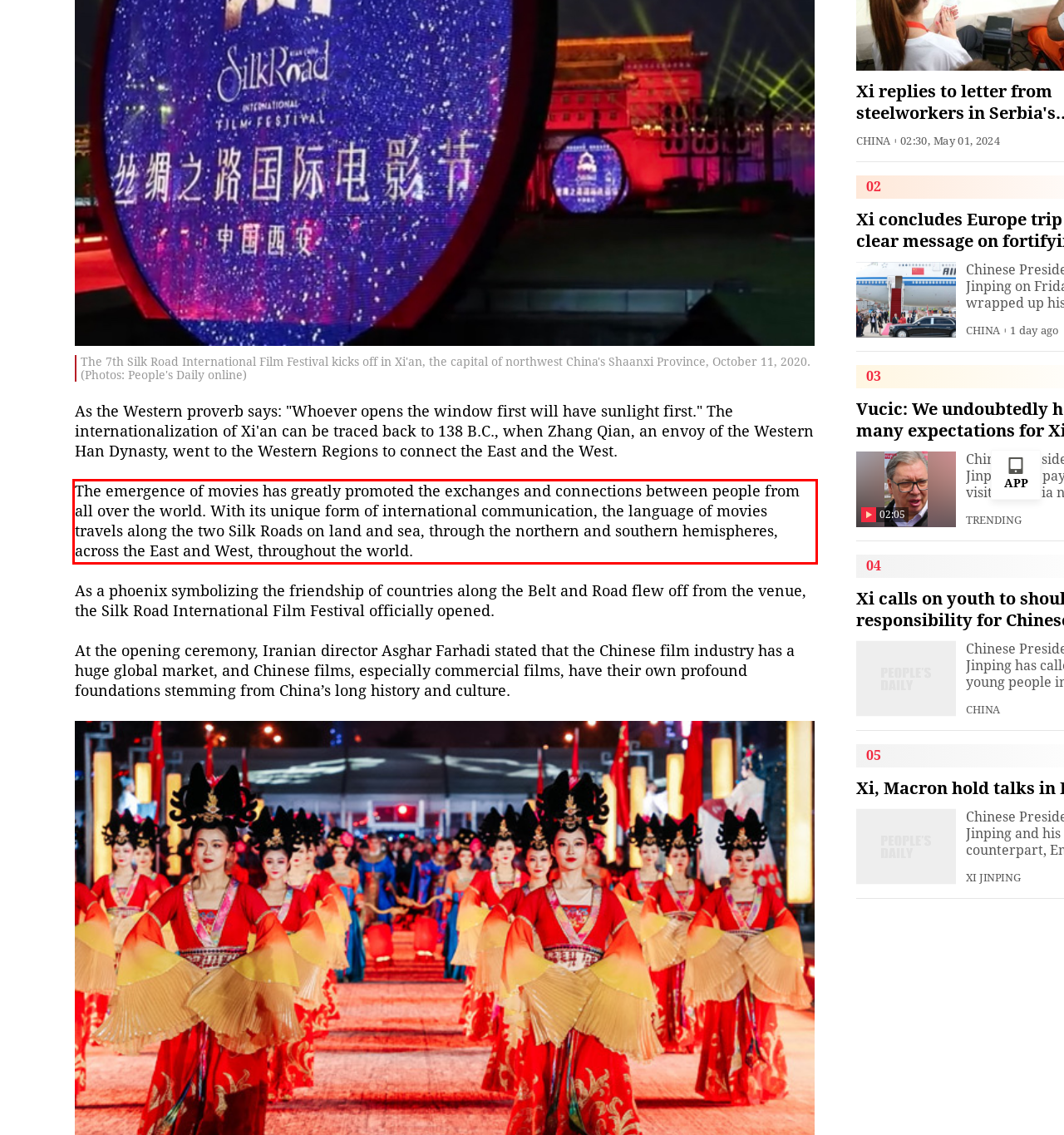From the screenshot of the webpage, locate the red bounding box and extract the text contained within that area.

The emergence of movies has greatly promoted the exchanges and connections between people from all over the world. With its unique form of international communication, the language of movies travels along the two Silk Roads on land and sea, through the northern and southern hemispheres, across the East and West, throughout the world.